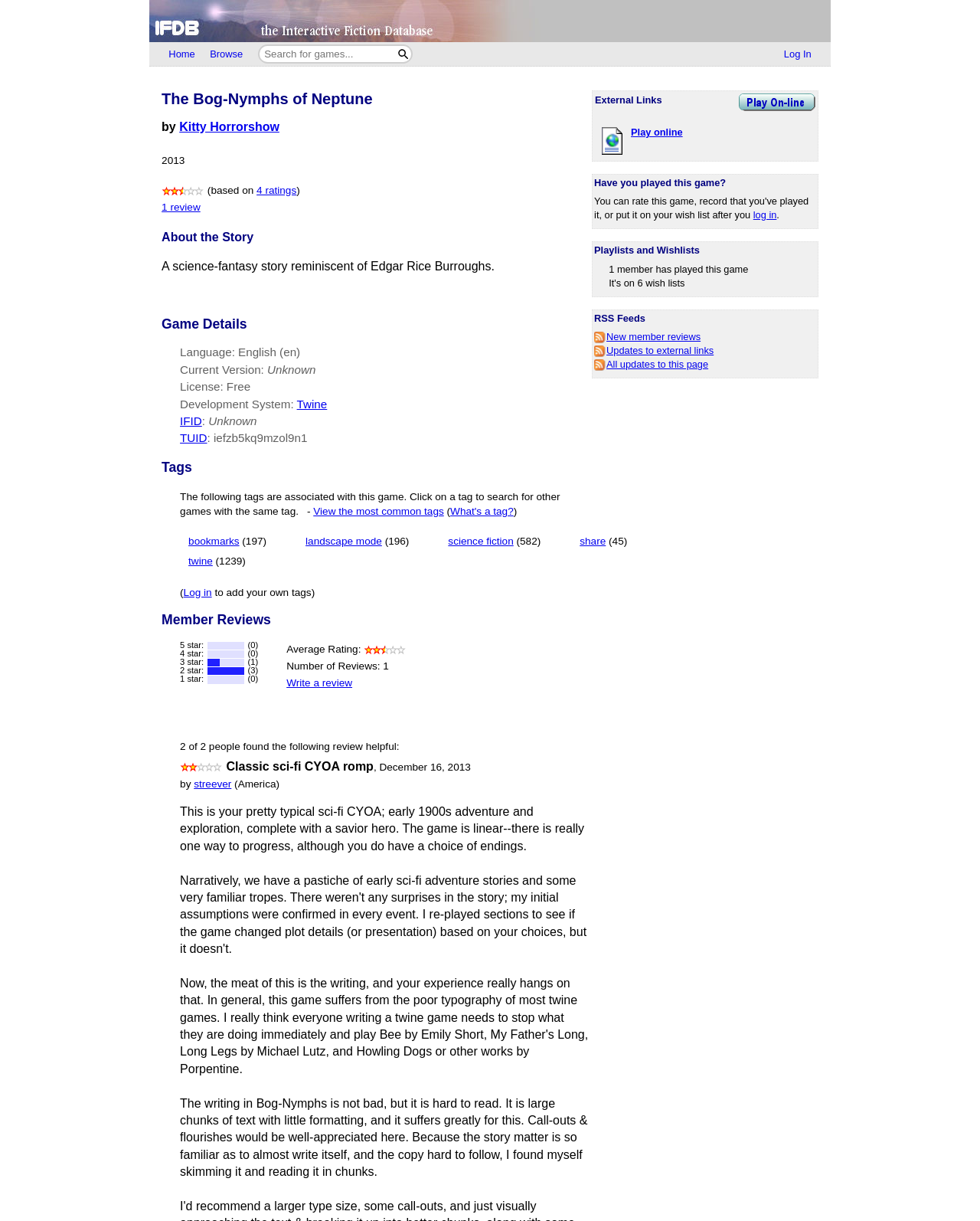Extract the main headline from the webpage and generate its text.

The Bog-Nymphs of Neptune